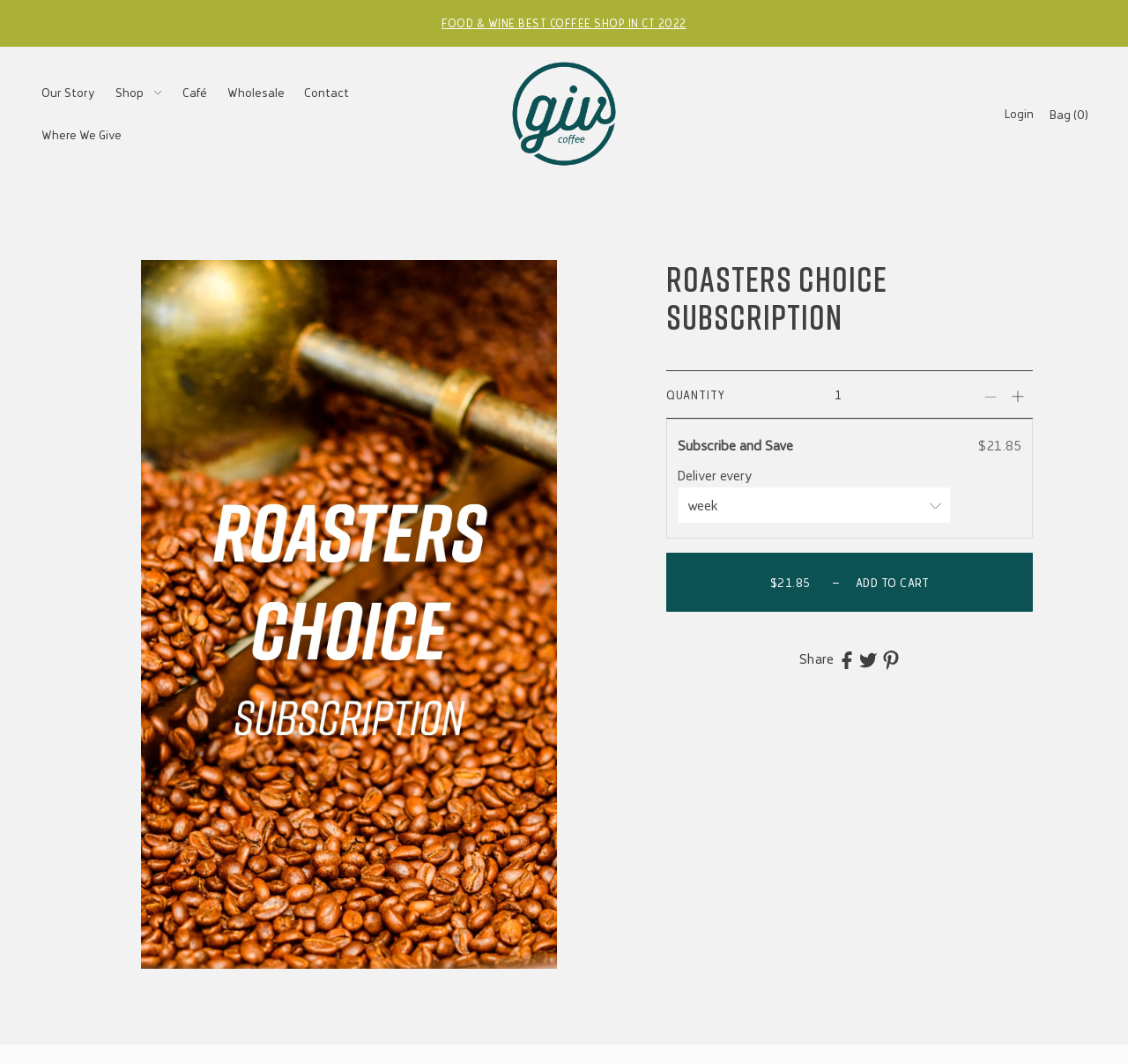Please give a short response to the question using one word or a phrase:
What is the purpose of the 'Roasters Choice Subscription'?

Get incredible beans at doorstep